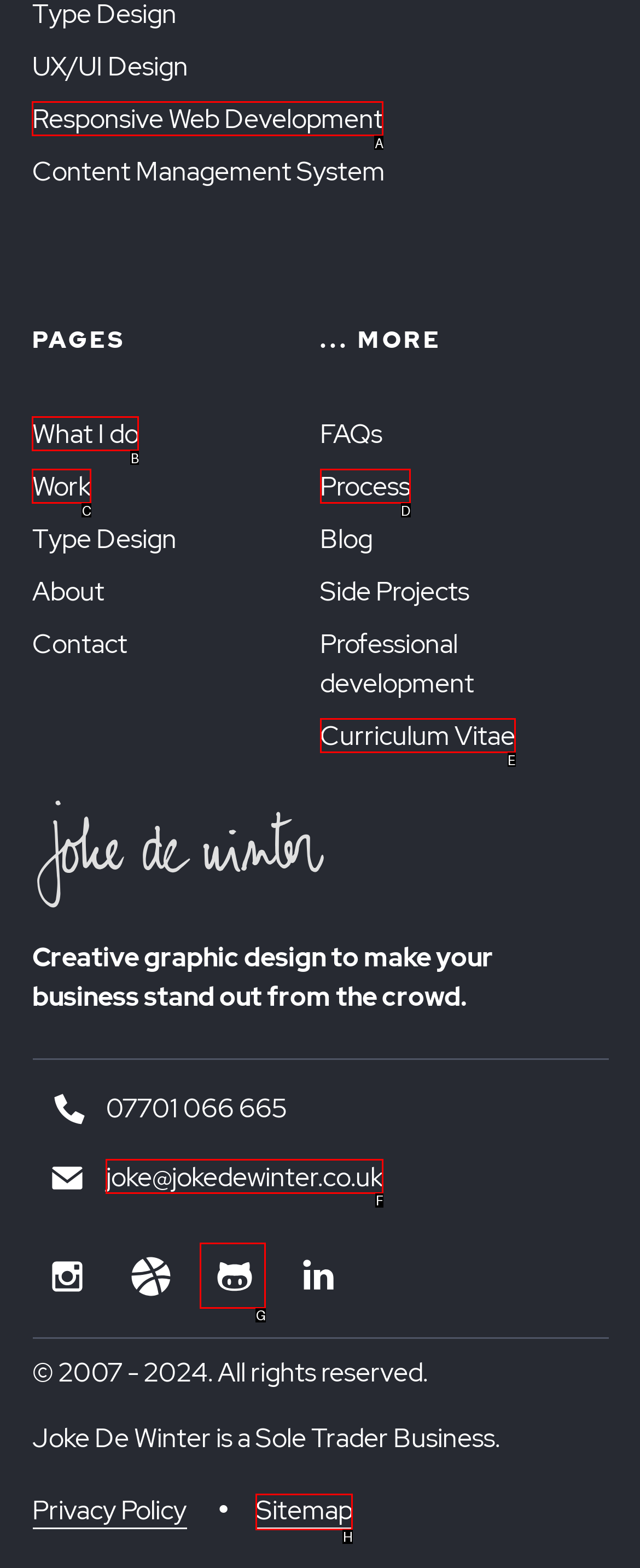From the provided choices, determine which option matches the description: Responsive Web Development. Respond with the letter of the correct choice directly.

A